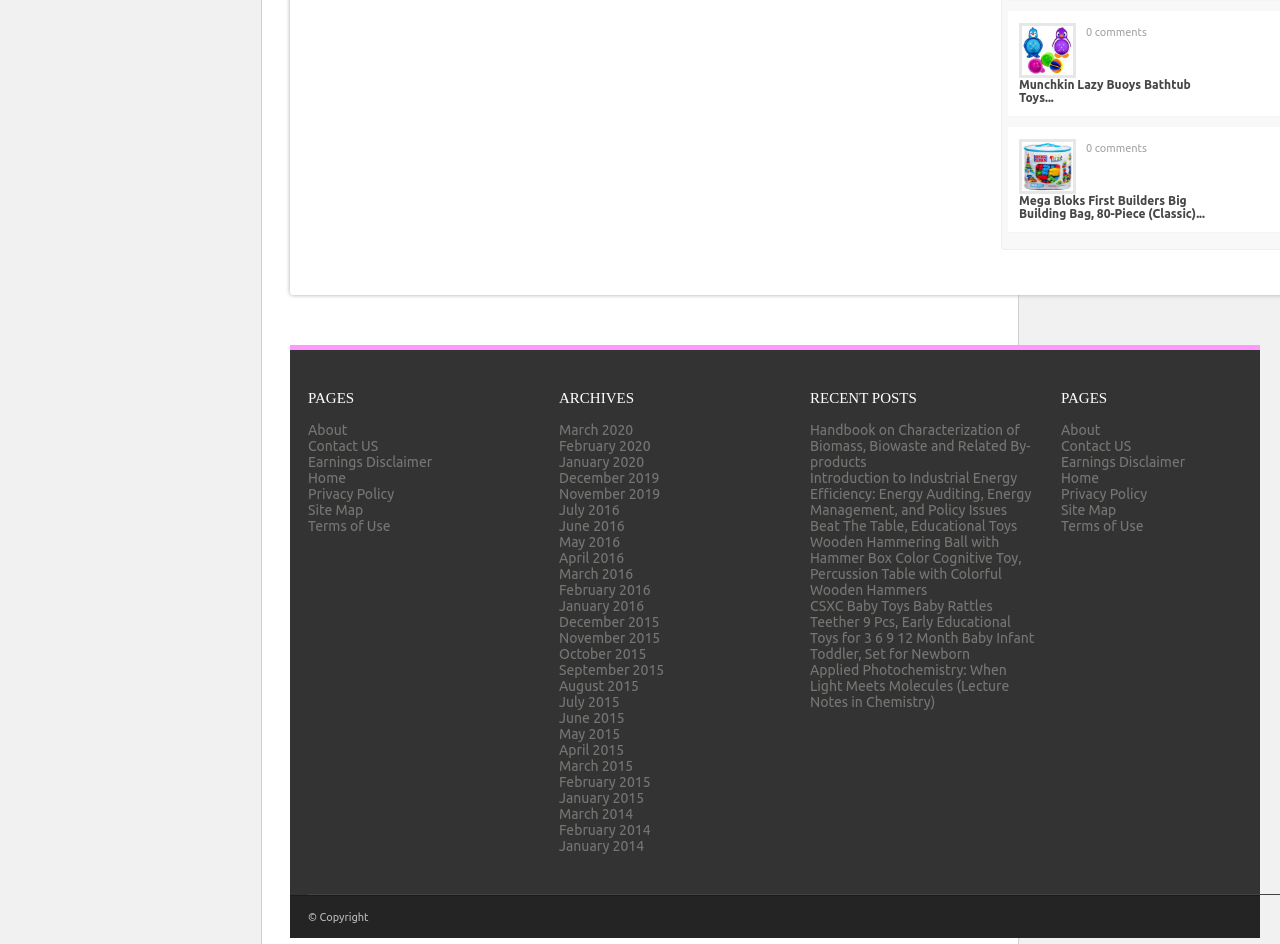Provide a brief response using a word or short phrase to this question:
How many links are under the 'ARCHIVES' section?

24